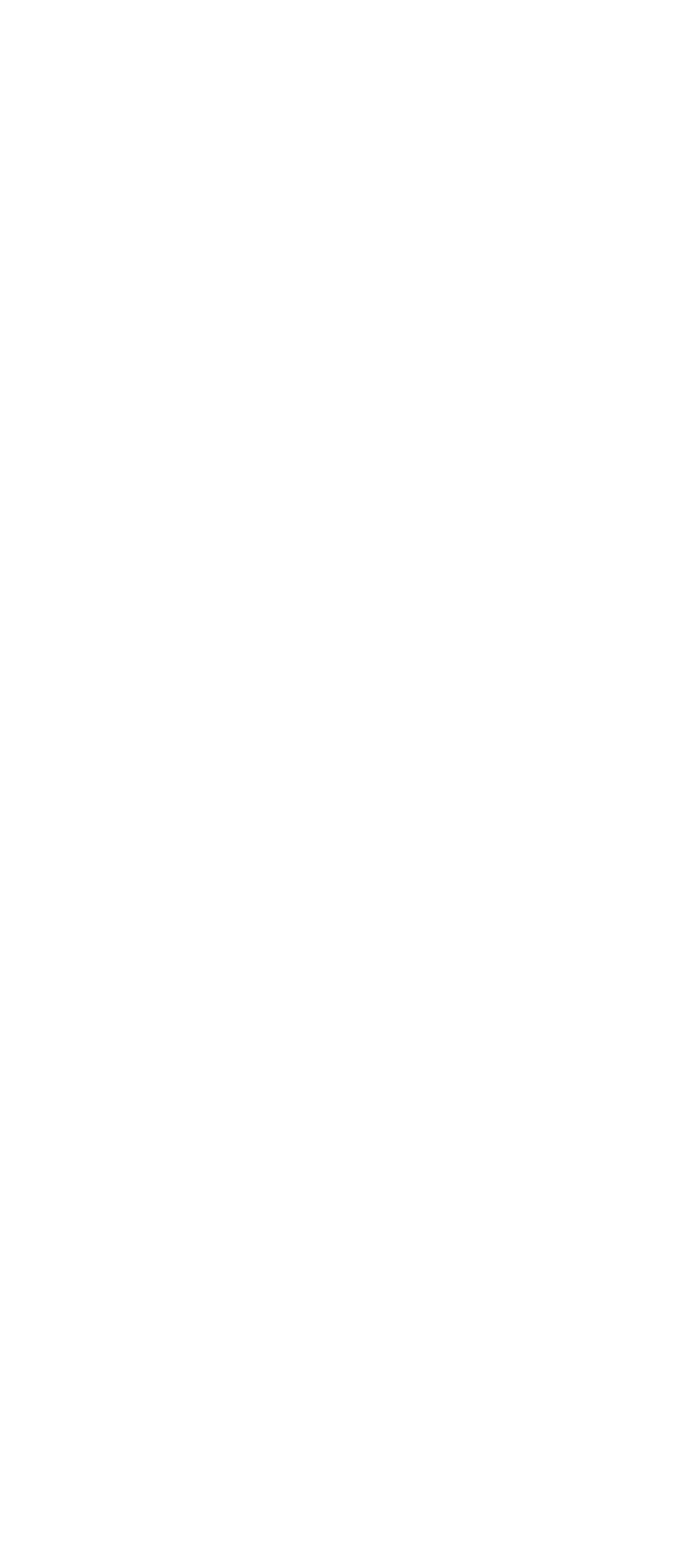Could you find the bounding box coordinates of the clickable area to complete this instruction: "Read Affiliate Disclosure"?

[0.472, 0.604, 0.836, 0.626]